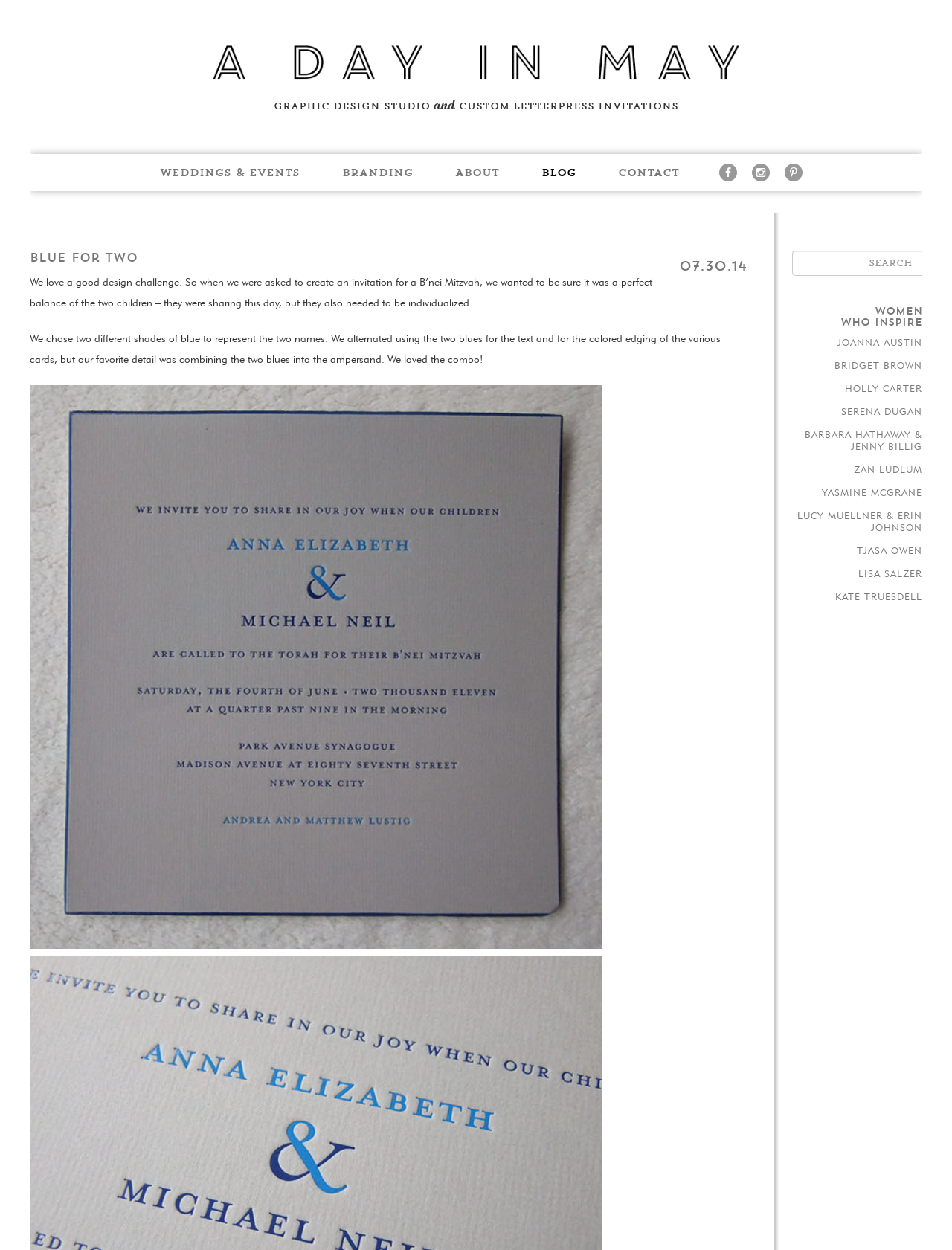Identify the bounding box coordinates for the element you need to click to achieve the following task: "Read about Blue for Two". Provide the bounding box coordinates as four float numbers between 0 and 1, in the form [left, top, right, bottom].

[0.031, 0.2, 0.422, 0.212]